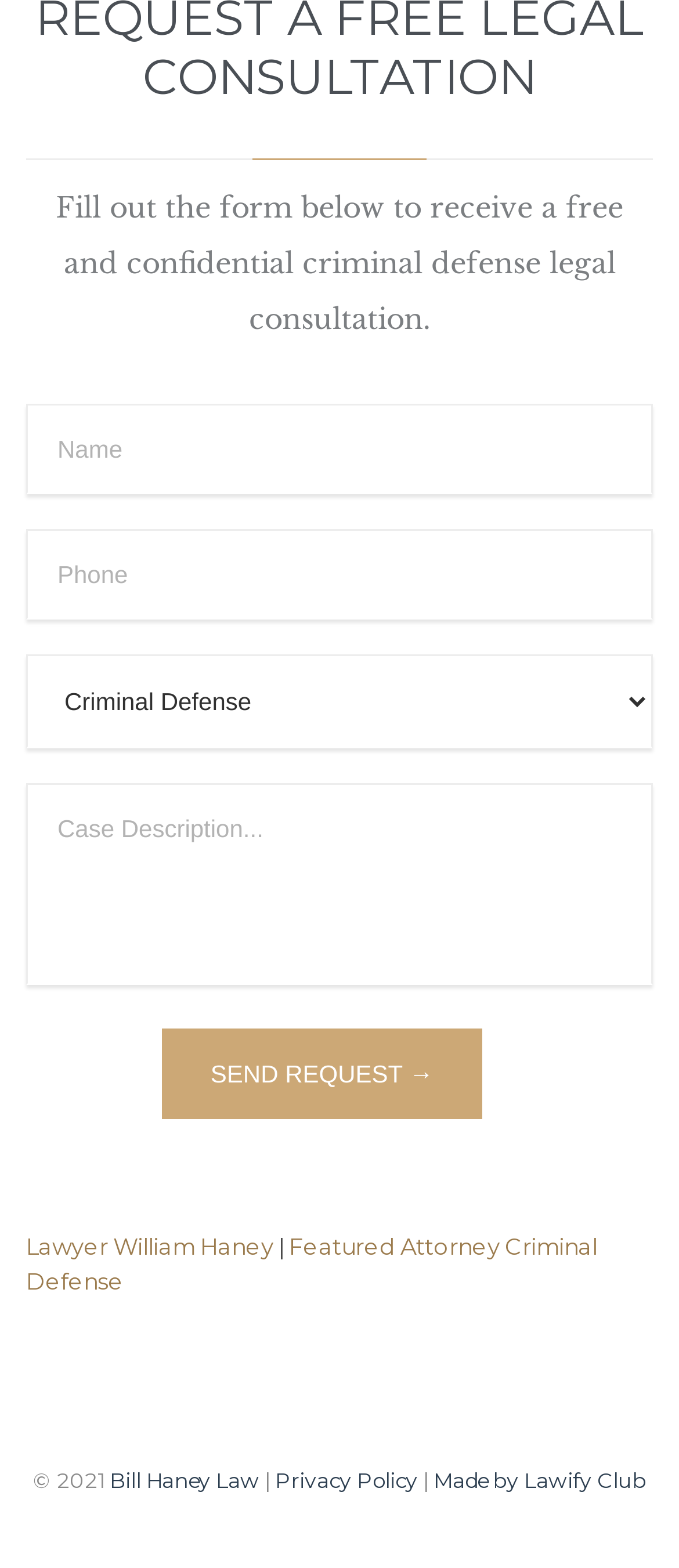Using the information from the screenshot, answer the following question thoroughly:
What is the name of the law firm?

The name of the law firm is Bill Haney Law, as indicated by the link element with the text 'Bill Haney Law'.